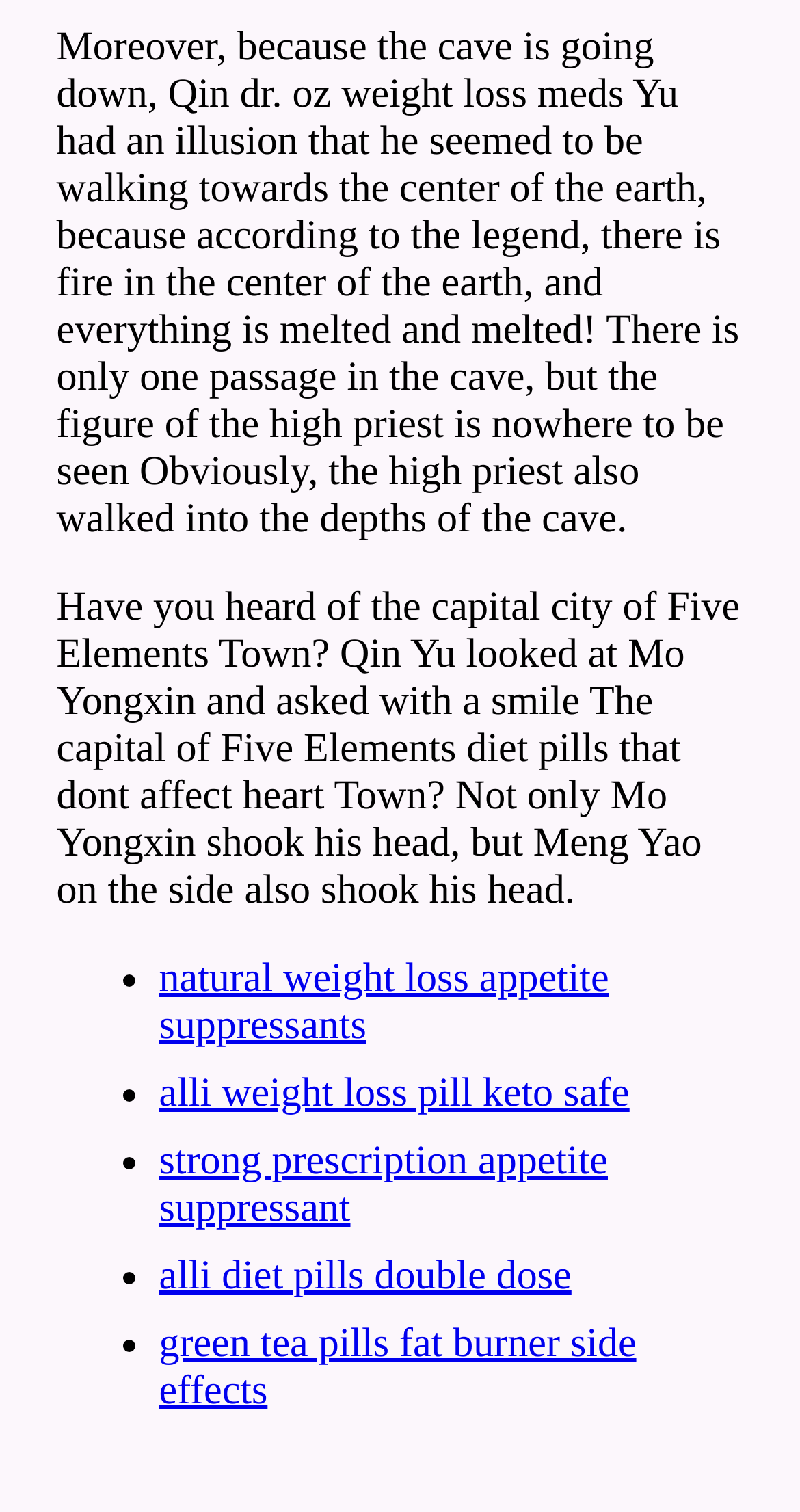What is the name of the town mentioned?
Please ensure your answer is as detailed and informative as possible.

The name of the town is mentioned in the static text element, where Qin Yu asks Mo Yongxin and Meng Yao if they have heard of the capital city of Five Elements Town.